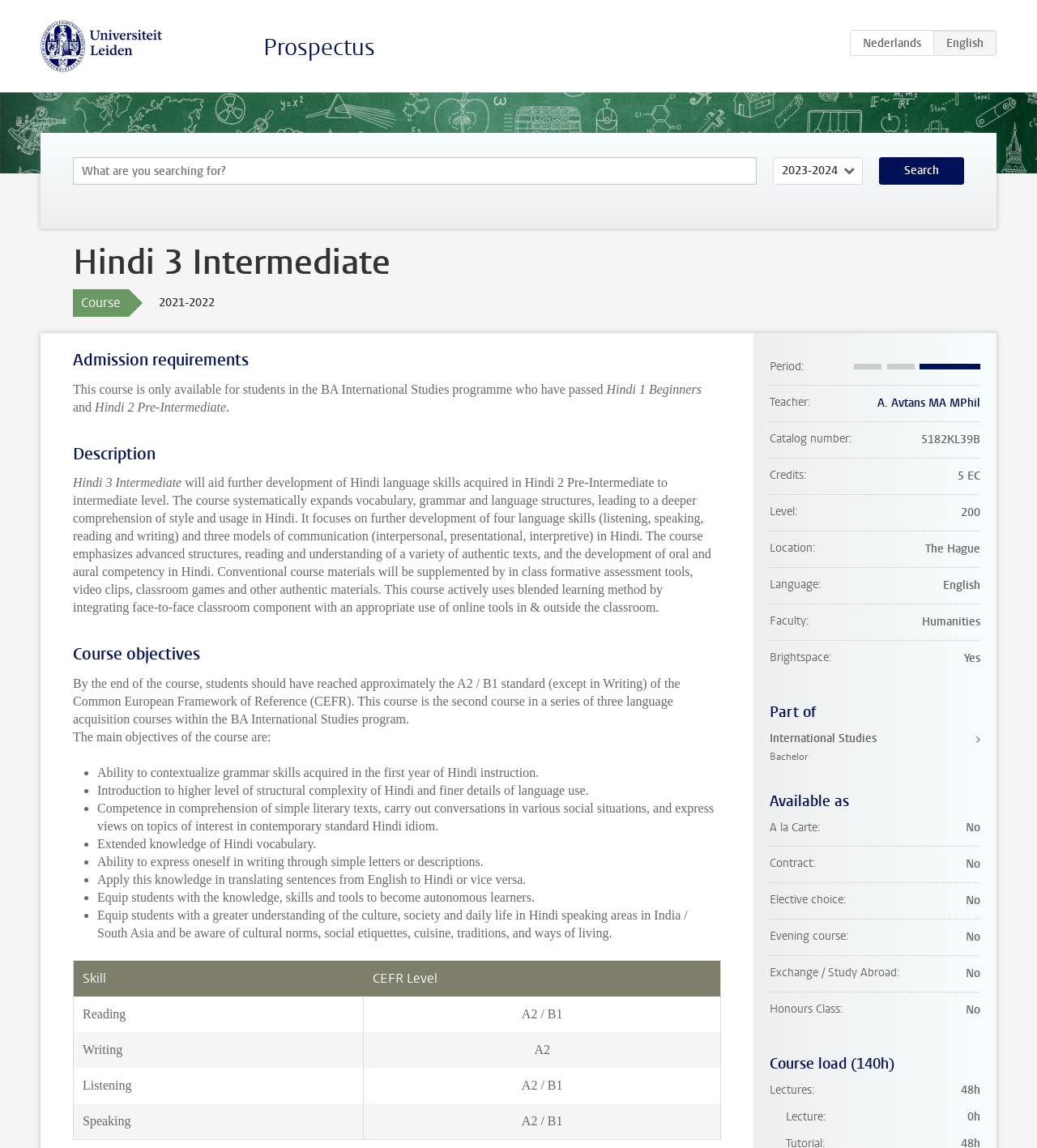Could you find the bounding box coordinates of the clickable area to complete this instruction: "View course objectives"?

[0.07, 0.56, 0.695, 0.58]